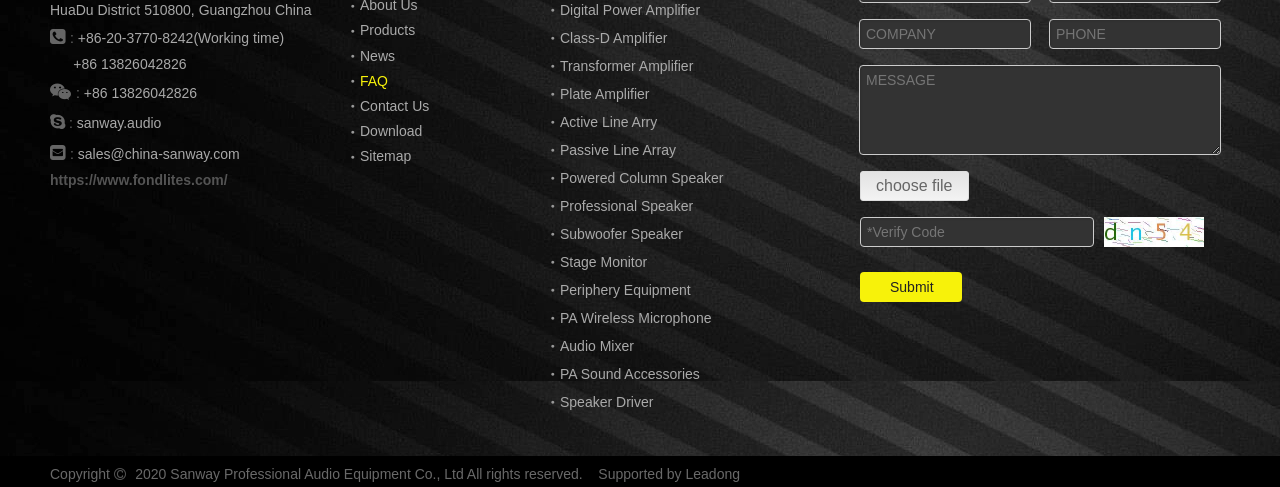Pinpoint the bounding box coordinates for the area that should be clicked to perform the following instruction: "Click the 'Products' link".

[0.281, 0.046, 0.324, 0.079]